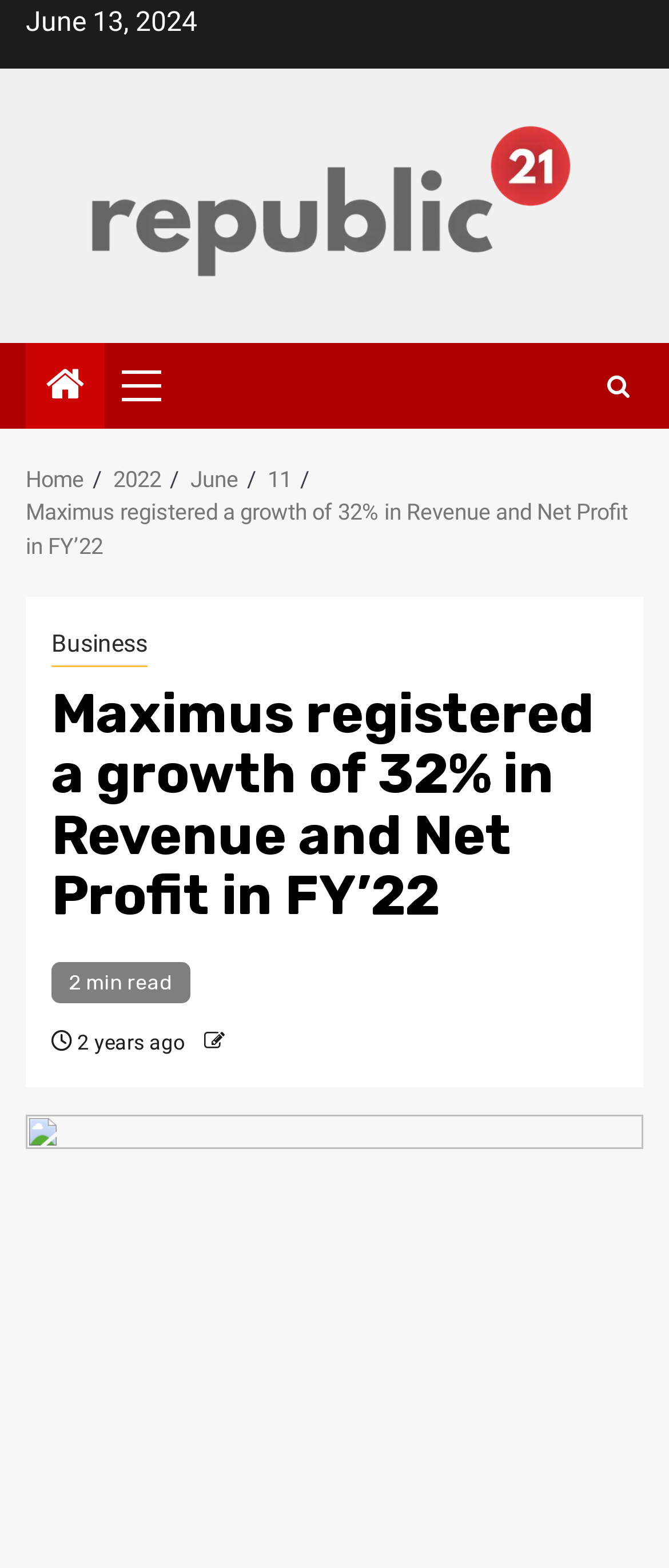Please specify the bounding box coordinates of the clickable region necessary for completing the following instruction: "Click on the search icon". The coordinates must consist of four float numbers between 0 and 1, i.e., [left, top, right, bottom].

[0.892, 0.225, 0.956, 0.268]